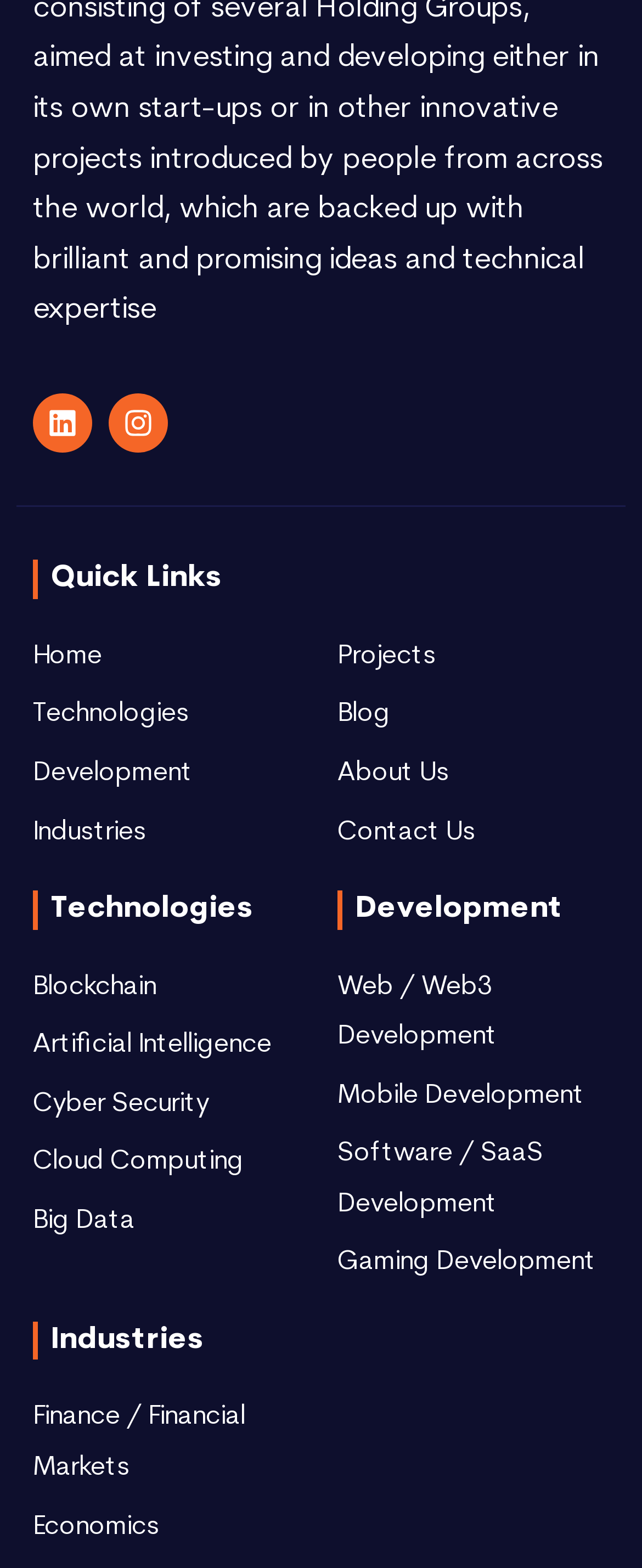Identify the bounding box coordinates of the clickable region required to complete the instruction: "View Blockchain technology". The coordinates should be given as four float numbers within the range of 0 and 1, i.e., [left, top, right, bottom].

[0.051, 0.614, 0.474, 0.646]